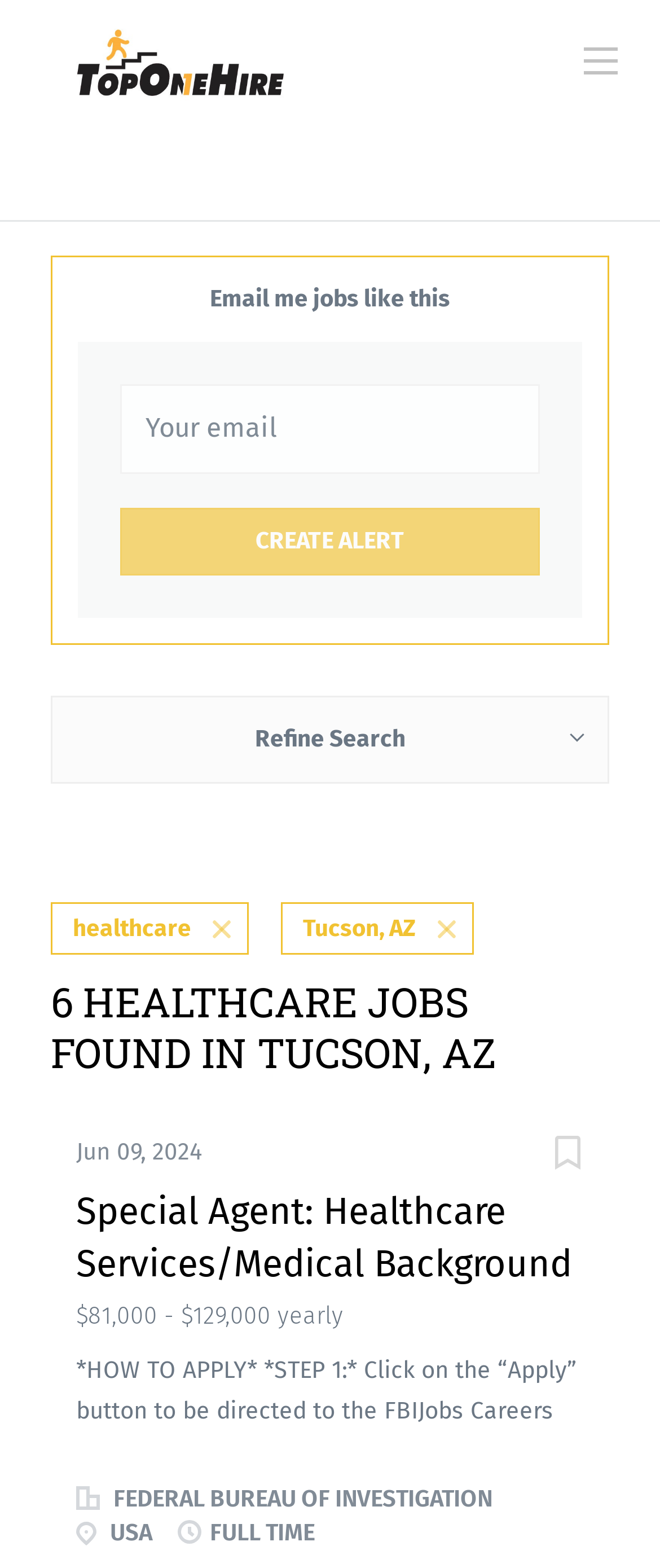Determine the bounding box coordinates for the clickable element required to fulfill the instruction: "Click on the 'Ellul on God’s Unified Means and End' link". Provide the coordinates as four float numbers between 0 and 1, i.e., [left, top, right, bottom].

None